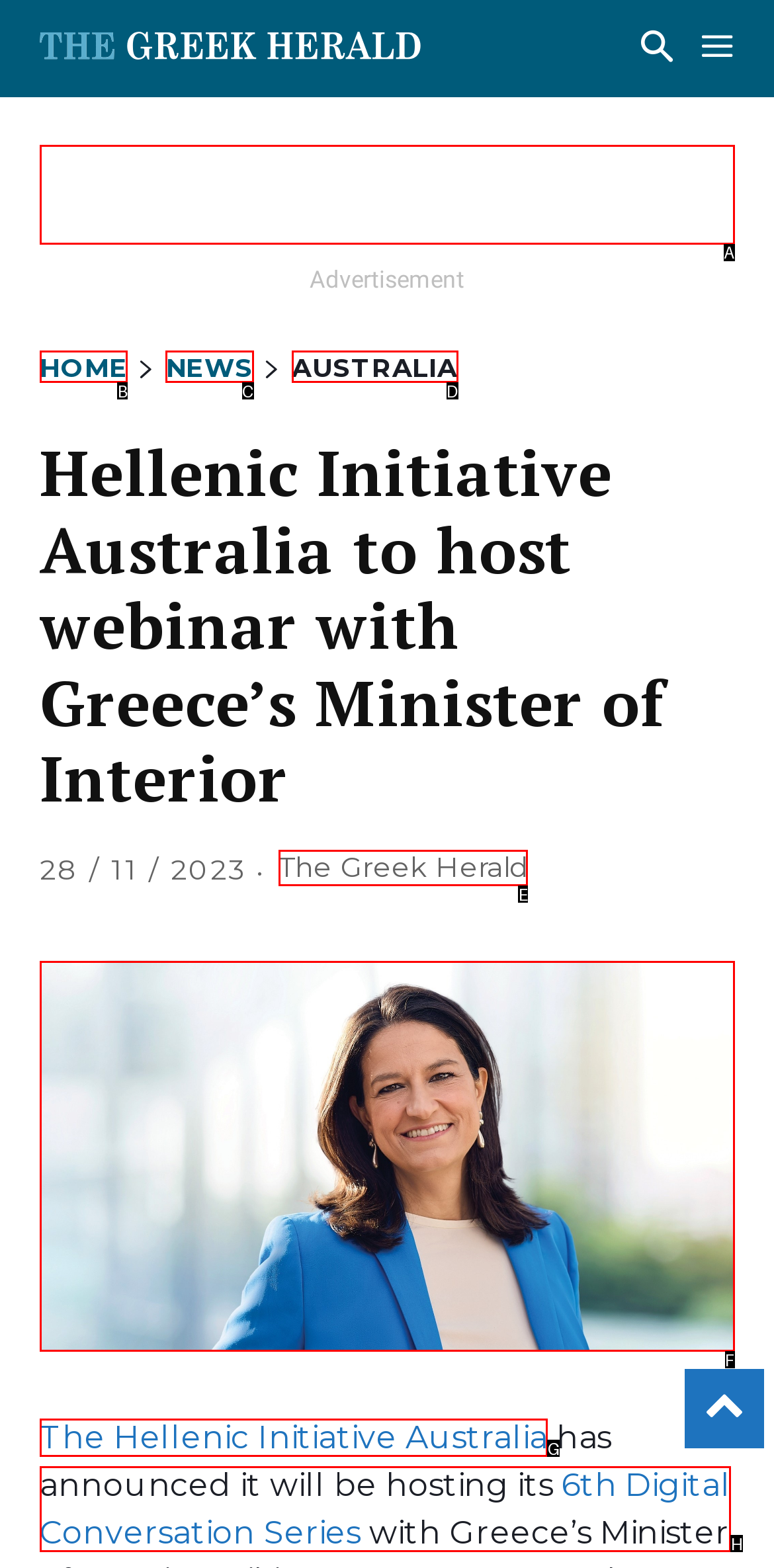Choose the UI element to click on to achieve this task: Visit The Greek Herald website. Reply with the letter representing the selected element.

E